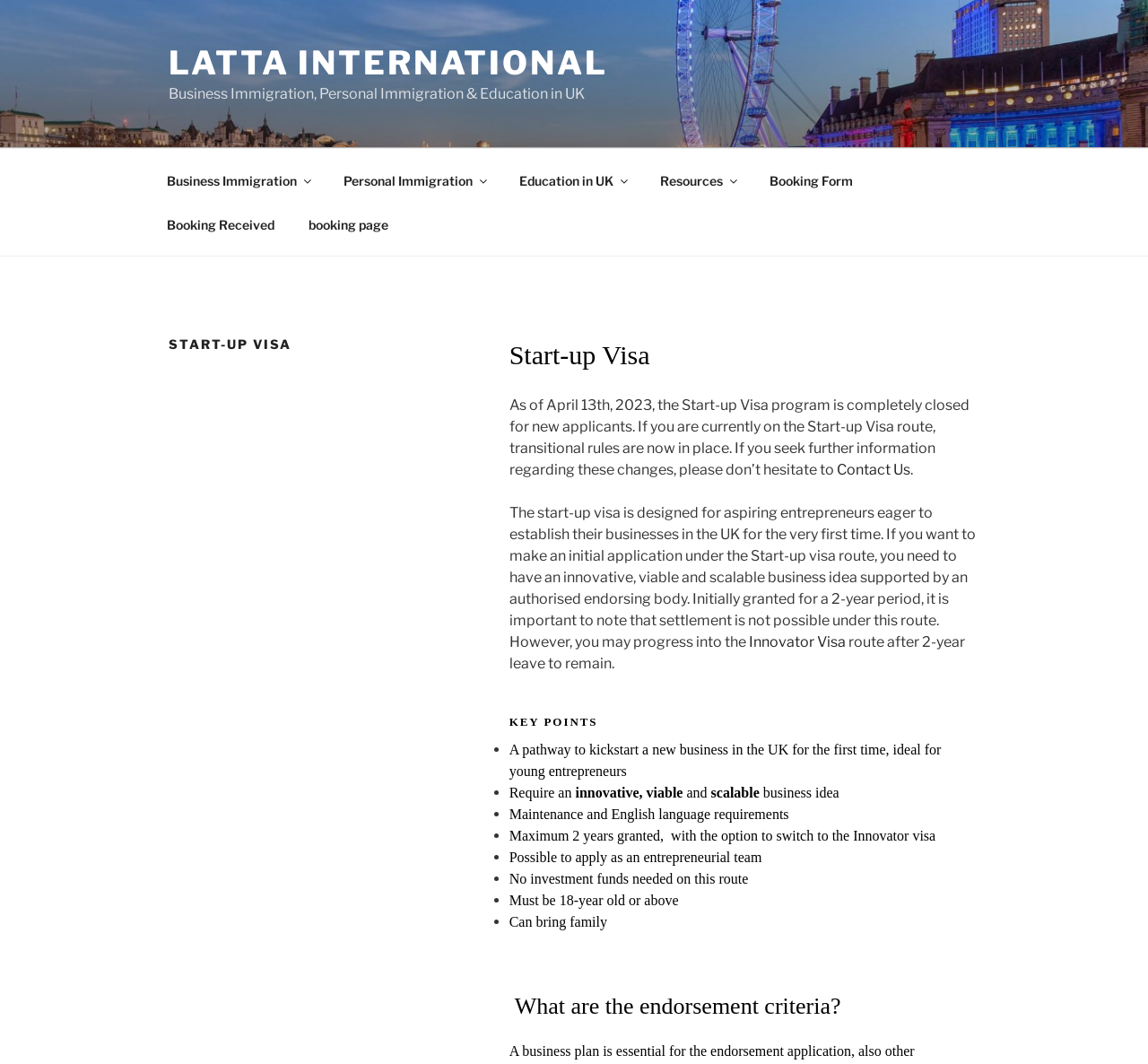Give a comprehensive overview of the webpage, including key elements.

The webpage is about the Start-up Visa program in the UK, specifically designed for entrepreneurs who want to establish their businesses in the UK for the first time. At the top of the page, there is a navigation menu with links to "Business Immigration", "Personal Immigration", "Education in UK", and "Resources". Below the navigation menu, there is a heading "START-UP VISA" followed by a paragraph explaining that the program is currently closed for new applicants and providing information about transitional rules for those already on the Start-up Visa route.

The main content of the page is divided into sections. The first section explains the purpose of the Start-up Visa, which is to support entrepreneurs with innovative, viable, and scalable business ideas. This section also mentions that the visa is initially granted for a 2-year period and that settlement is not possible under this route.

The next section is titled "KEY POINTS" and lists several key features of the Start-up Visa program, including the requirement for an innovative, viable, and scalable business idea, maintenance and English language requirements, and the option to switch to the Innovator visa after 2 years.

Further down the page, there is a section titled "What are the endorsement criteria?" which appears to provide more information about the requirements for endorsement under the Start-up Visa program. Throughout the page, there are links to other relevant pages, such as "Contact Us" and "Innovator Visa".